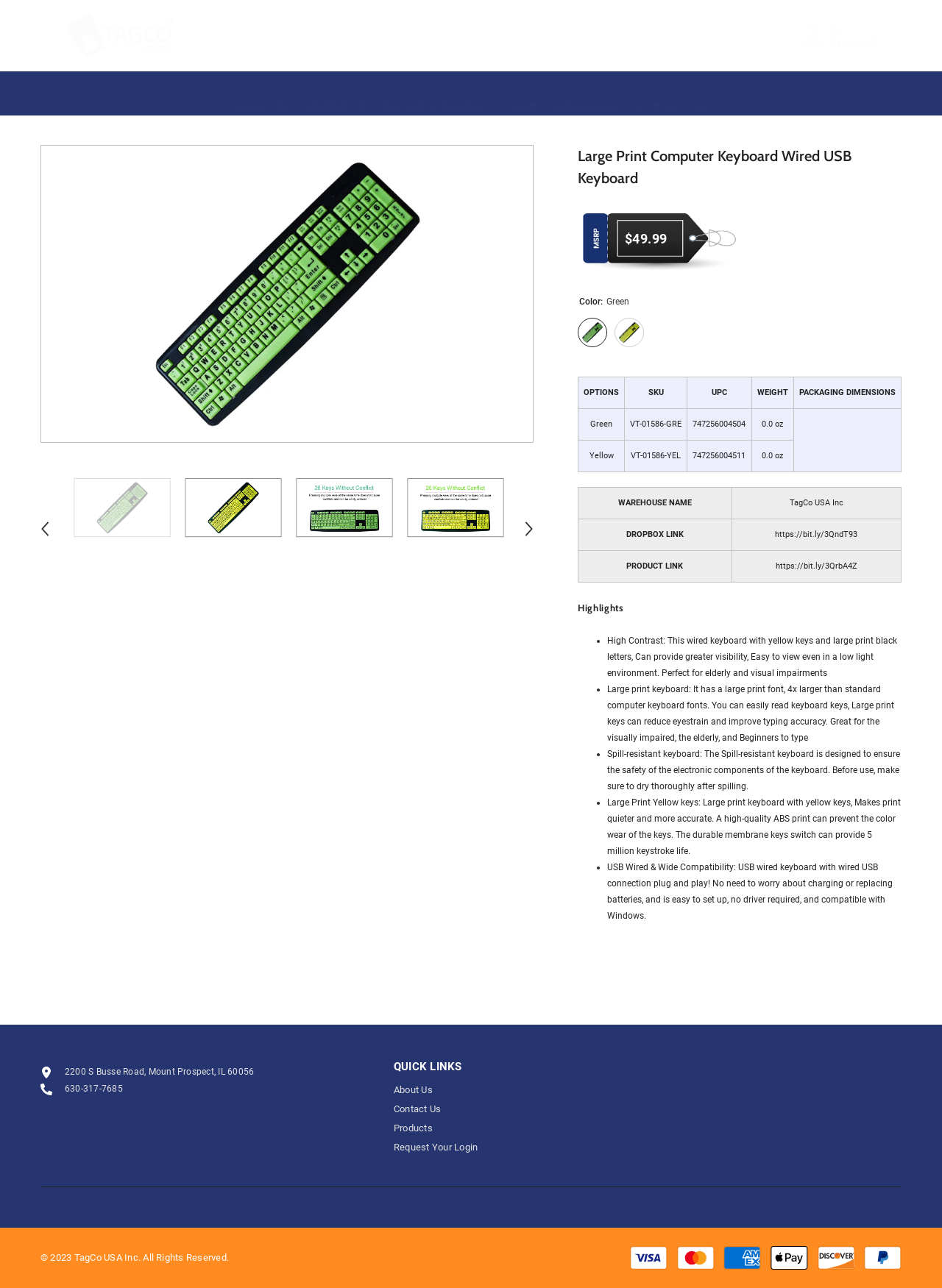What is the color of the keyboard?
Give a single word or phrase answer based on the content of the image.

Green or Yellow